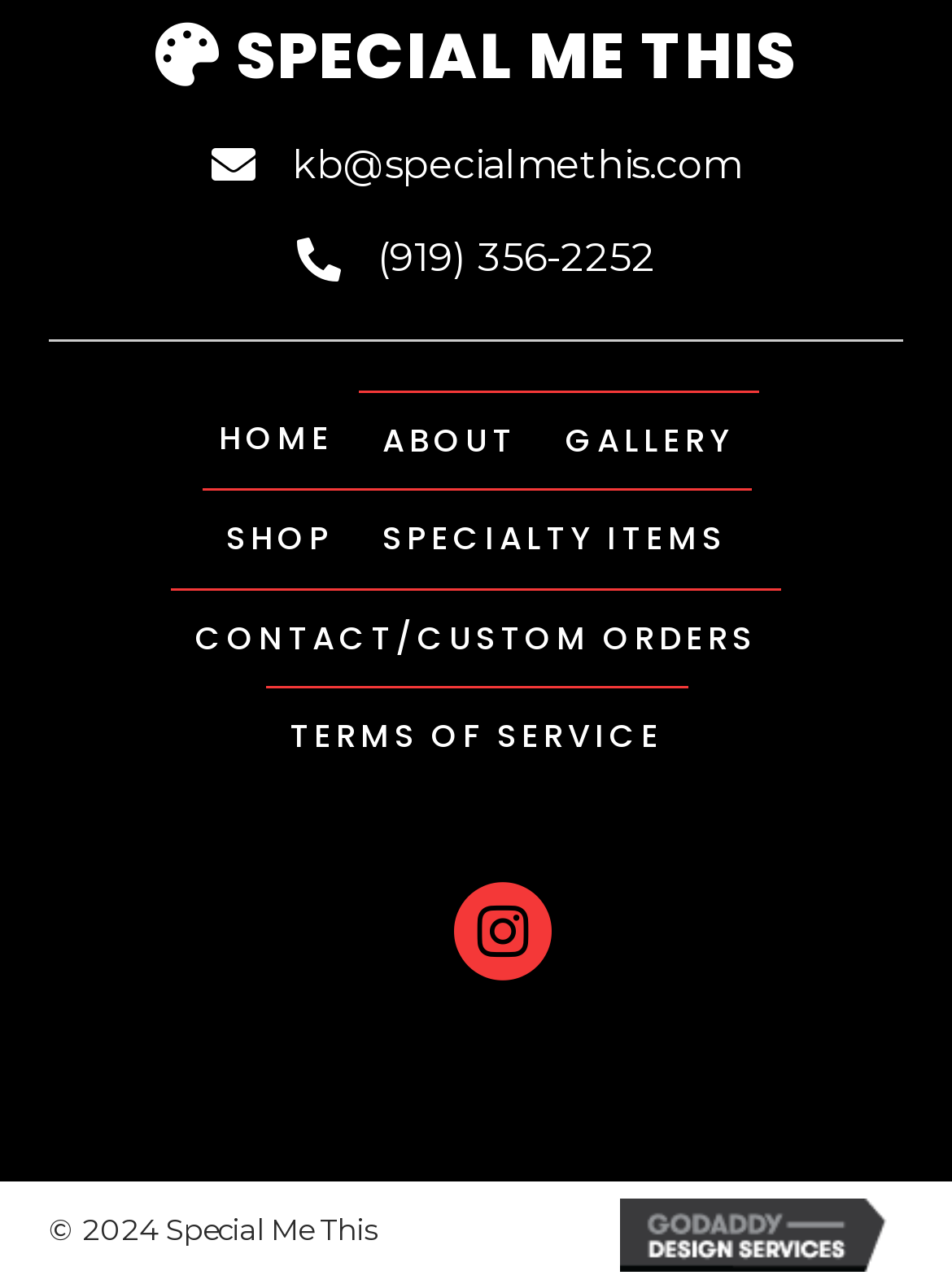Determine the bounding box coordinates of the clickable element necessary to fulfill the instruction: "Contact Special Me This". Provide the coordinates as four float numbers within the 0 to 1 range, i.e., [left, top, right, bottom].

[0.396, 0.177, 0.688, 0.226]